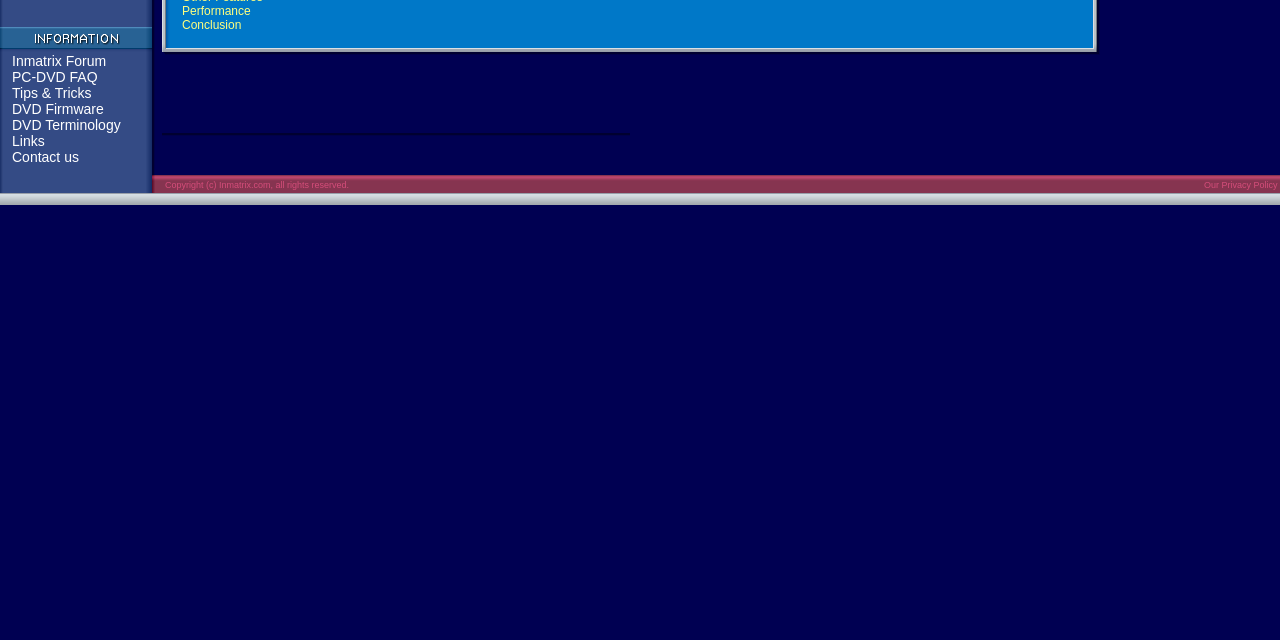Using the description: "PC-DVD FAQ", determine the UI element's bounding box coordinates. Ensure the coordinates are in the format of four float numbers between 0 and 1, i.e., [left, top, right, bottom].

[0.009, 0.108, 0.076, 0.133]